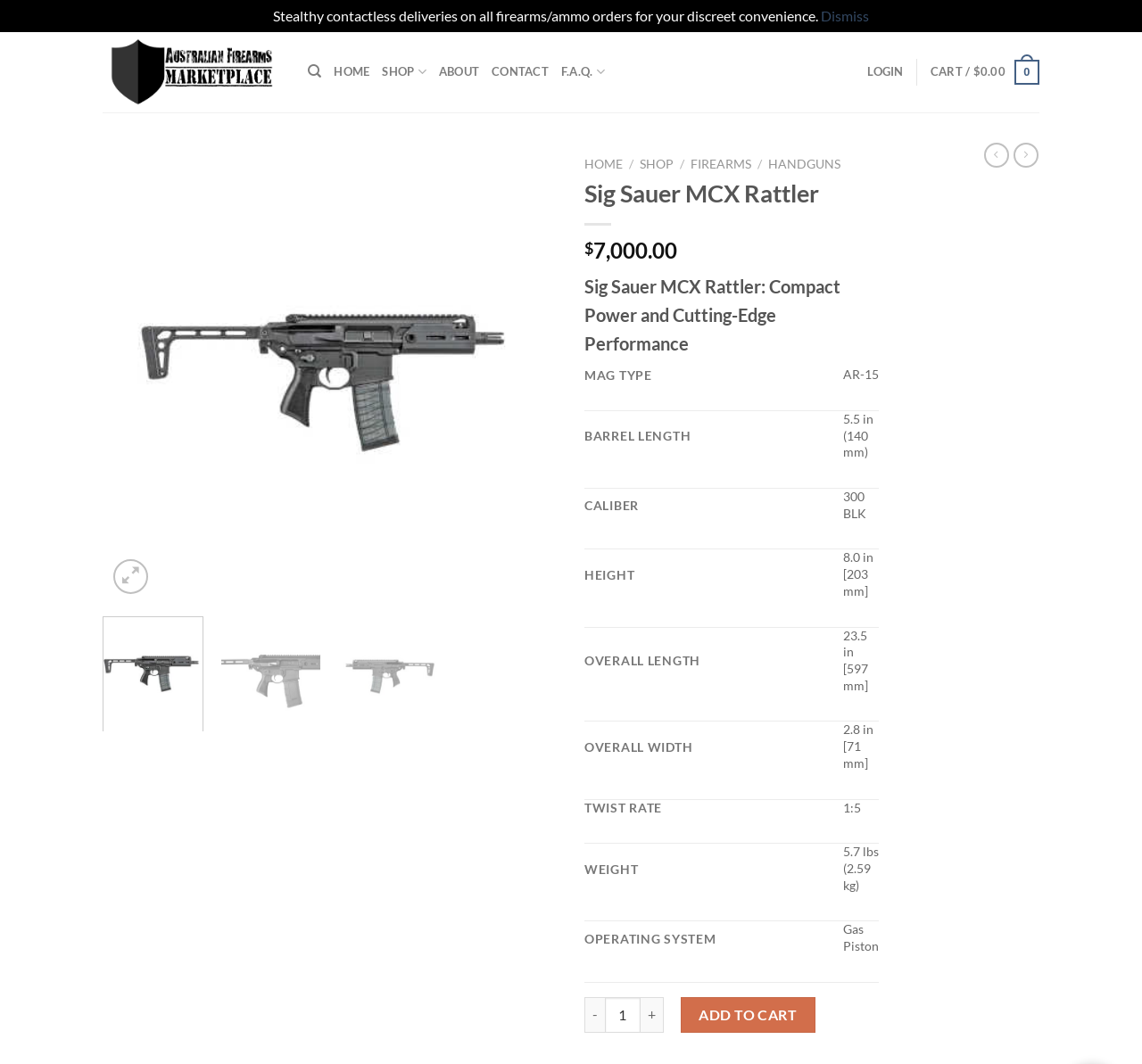Please provide a comprehensive answer to the question based on the screenshot: What is the overall length of the Sig Sauer MCX Rattler?

The overall length of the Sig Sauer MCX Rattler can be found in the table on the webpage, which lists the specifications of the firearm. The row with the header 'OVERALL LENGTH' has a gridcell with the value '23.5 in [597 mm]'.